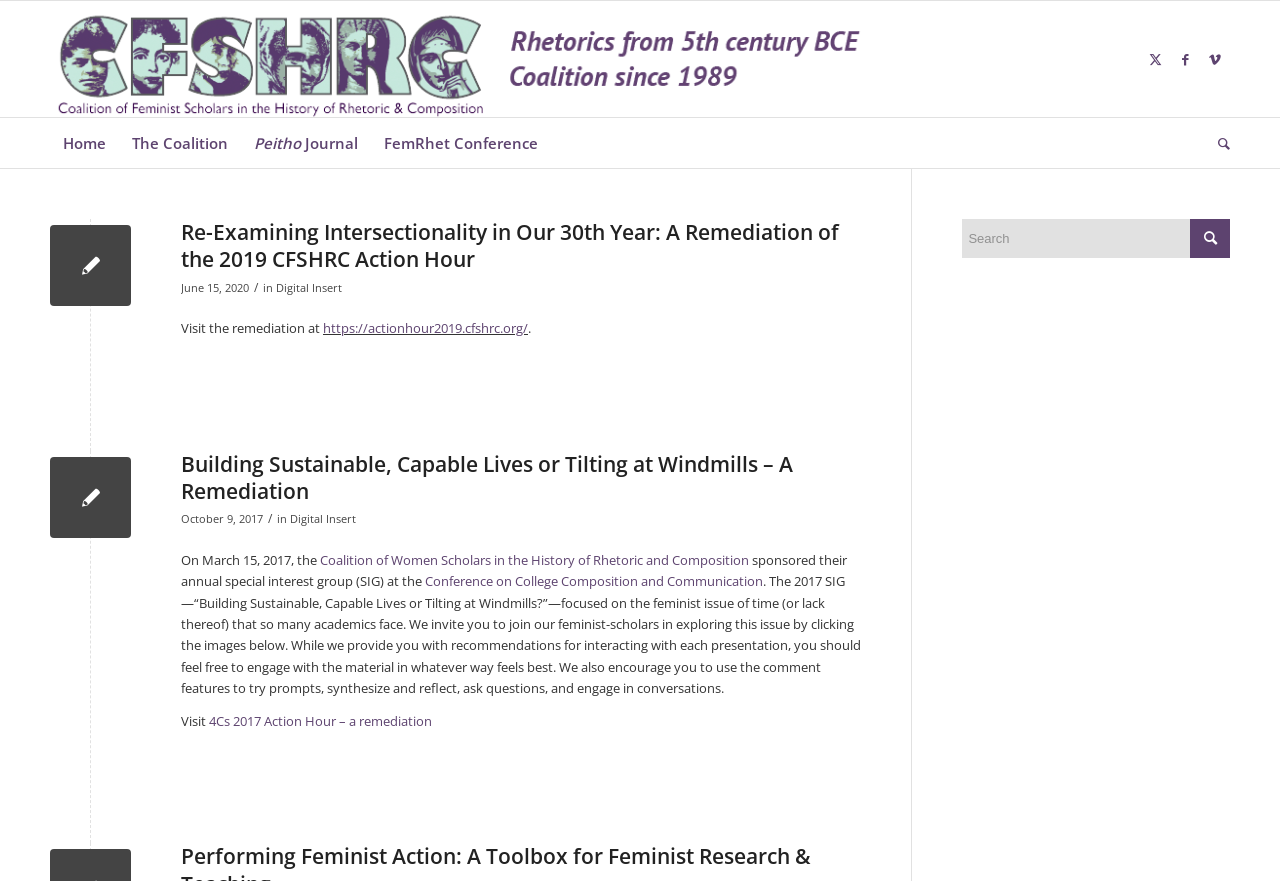What is the title of the first article?
Please use the image to provide a one-word or short phrase answer.

Re-Examining Intersectionality in Our 30th Year